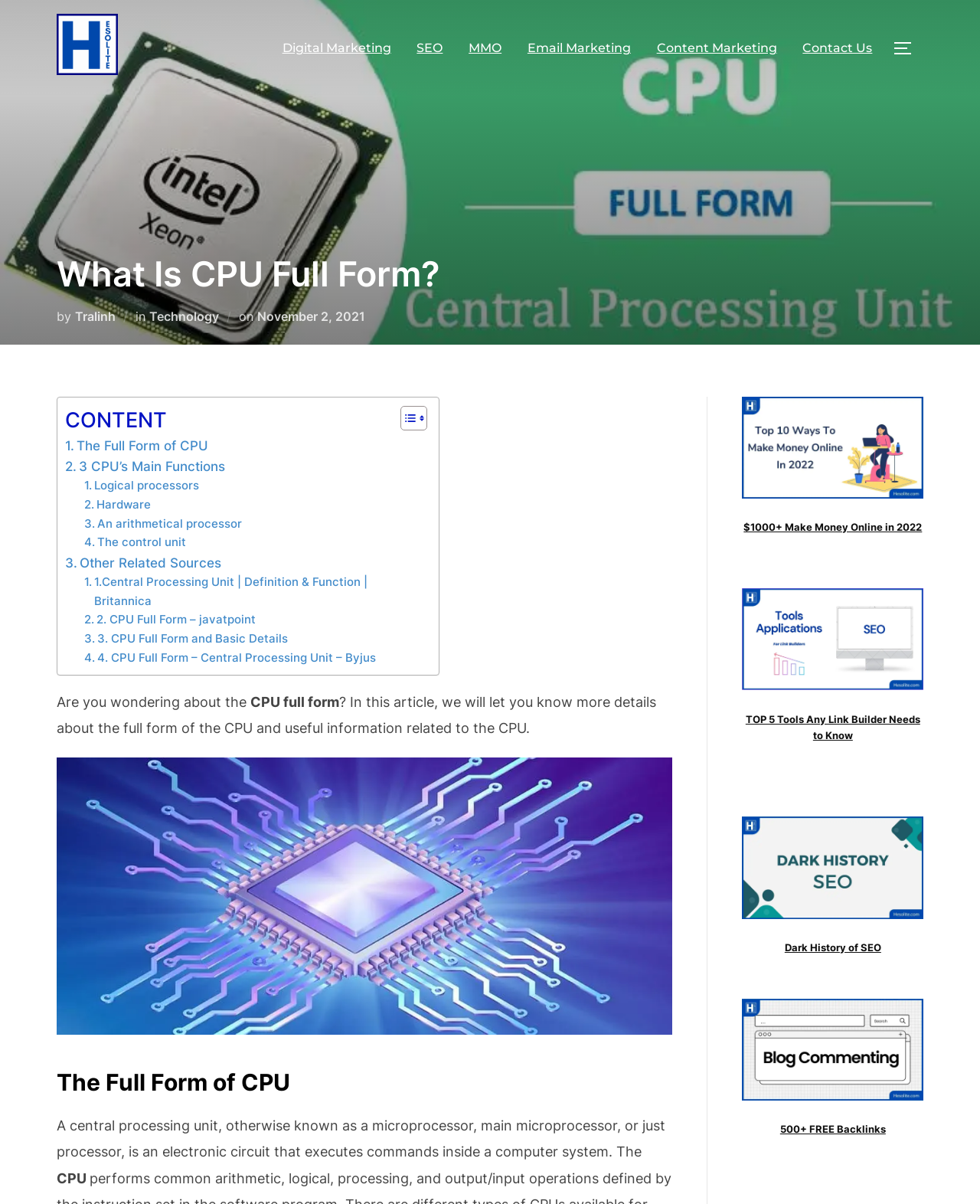Point out the bounding box coordinates of the section to click in order to follow this instruction: "Read about Bella Petite Hour".

None